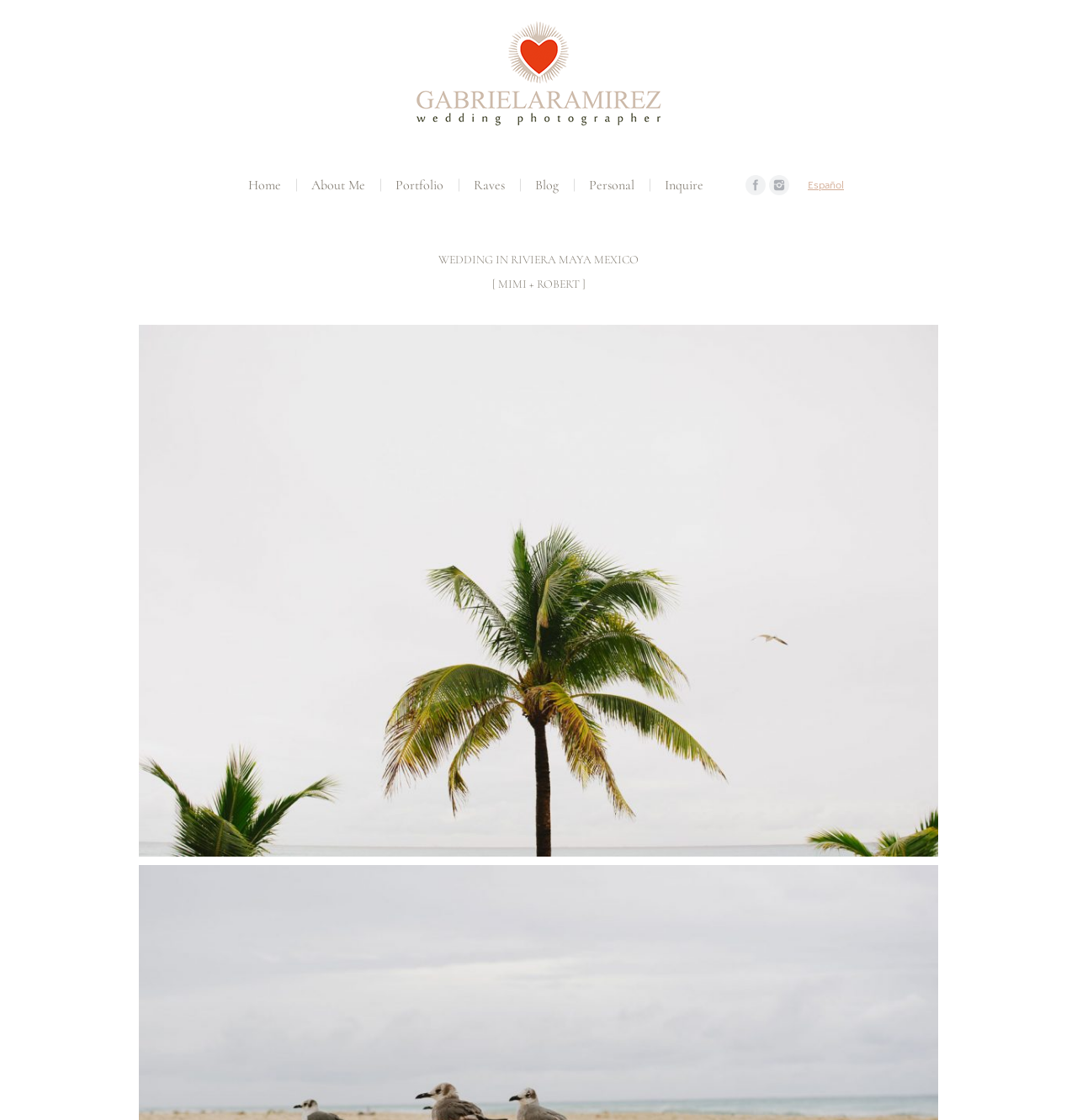Please specify the bounding box coordinates of the region to click in order to perform the following instruction: "View the 'Portfolio'".

[0.364, 0.155, 0.415, 0.176]